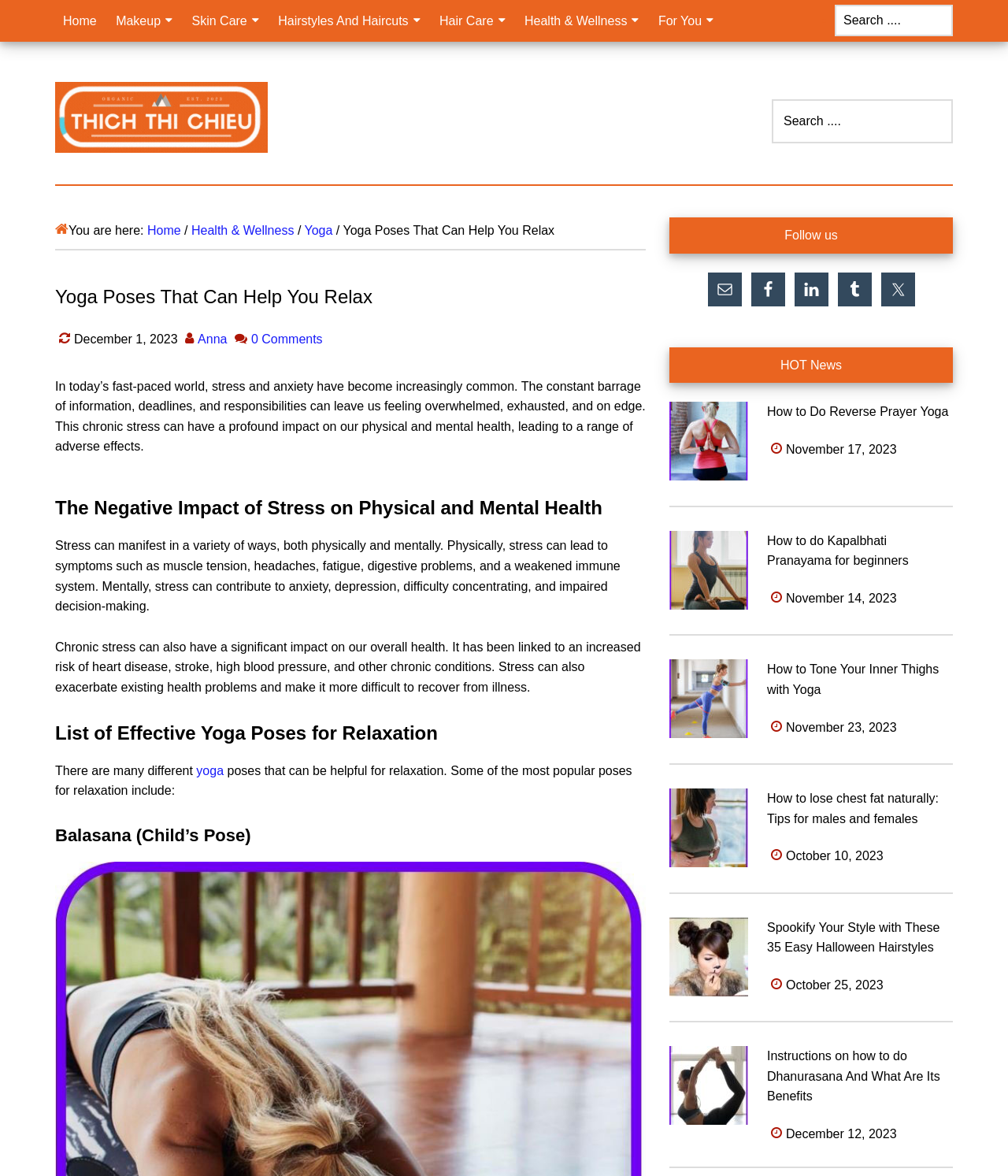Determine the bounding box coordinates of the element's region needed to click to follow the instruction: "Click on article". Provide these coordinates as four float numbers between 0 and 1, formatted as [left, top, right, bottom].

None